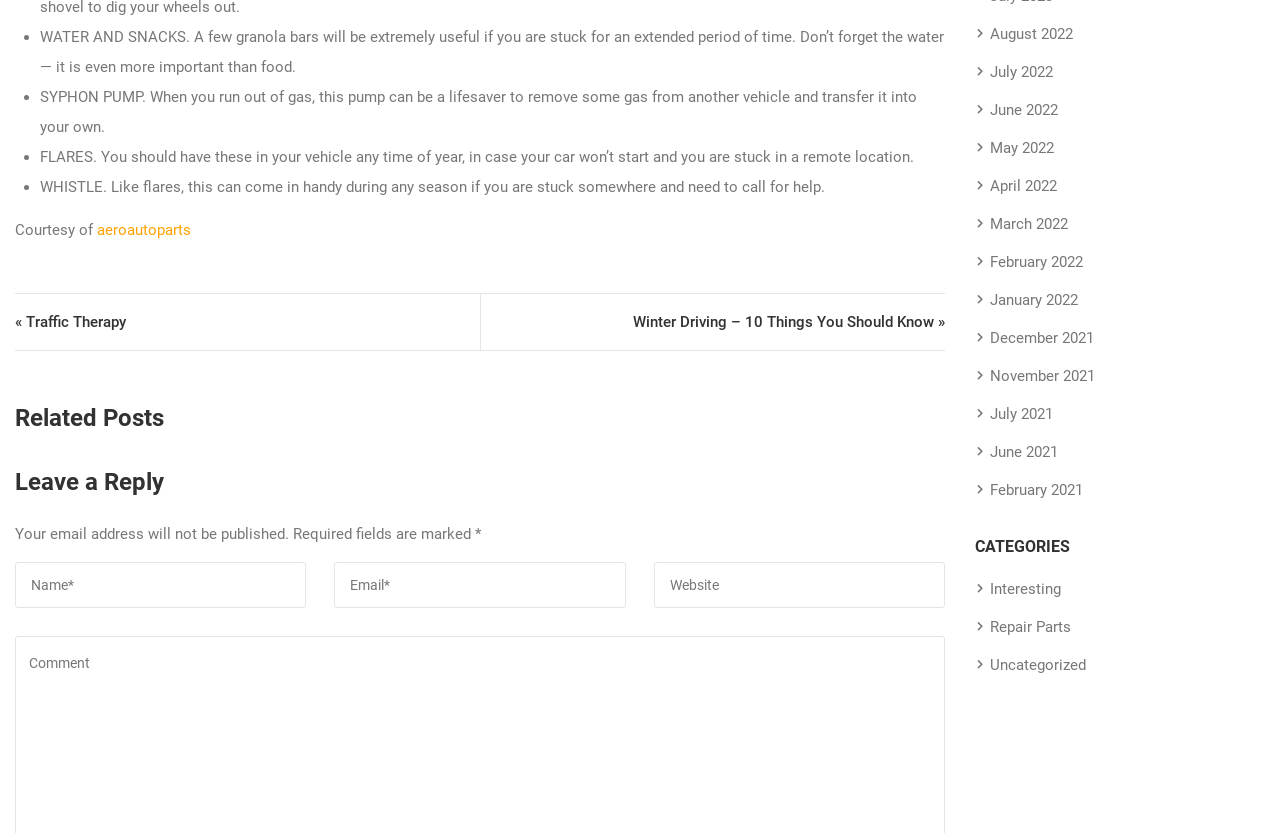Examine the screenshot and answer the question in as much detail as possible: What is the purpose of a syphon pump?

According to the webpage, a syphon pump is useful when you run out of gas, as it can be used to remove some gas from another vehicle and transfer it into your own.